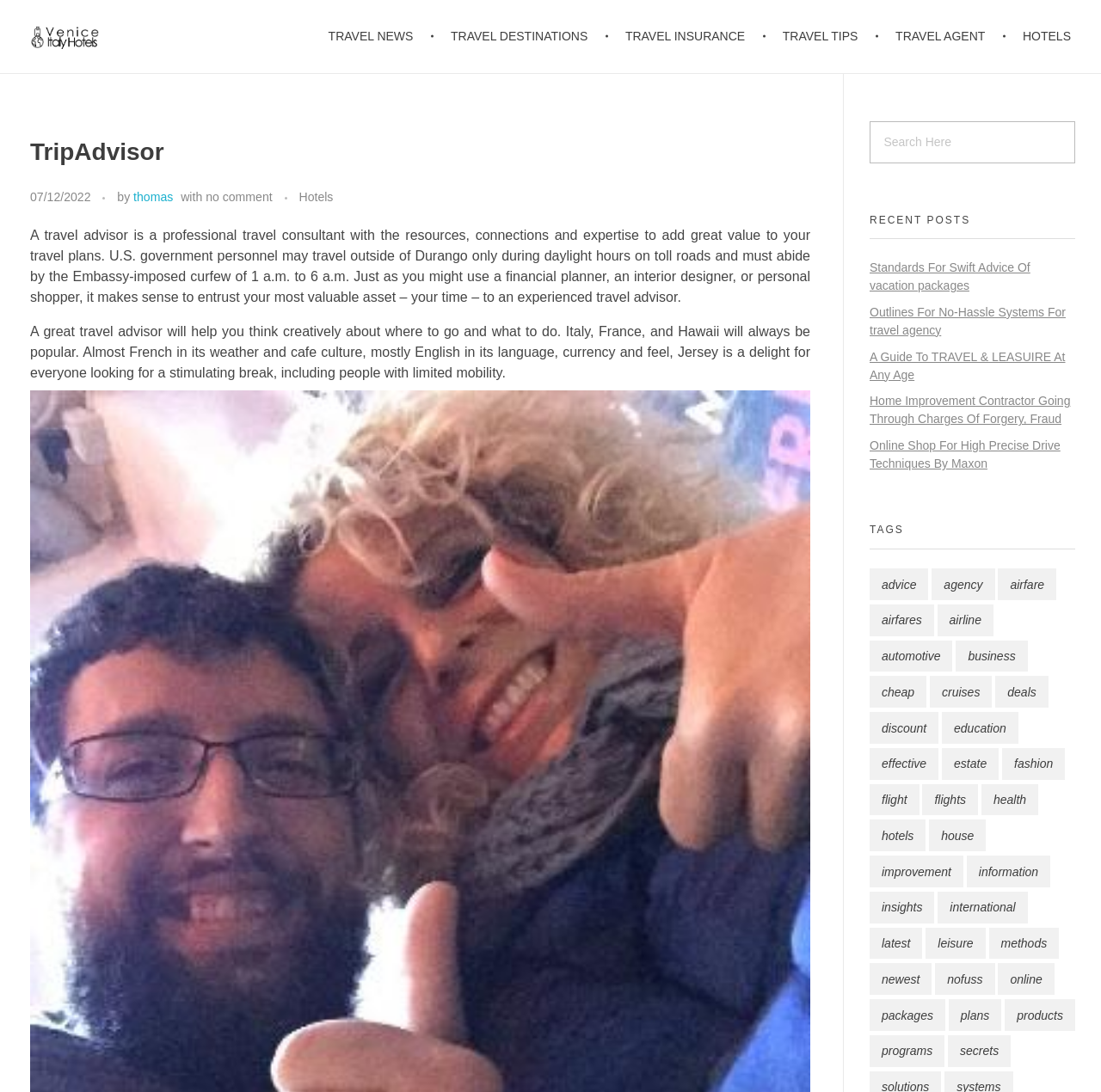What is the category of the article 'Home Improvement Contractor Going Through Charges Of Forgery, Fraud'?
Examine the image and give a concise answer in one word or a short phrase.

business